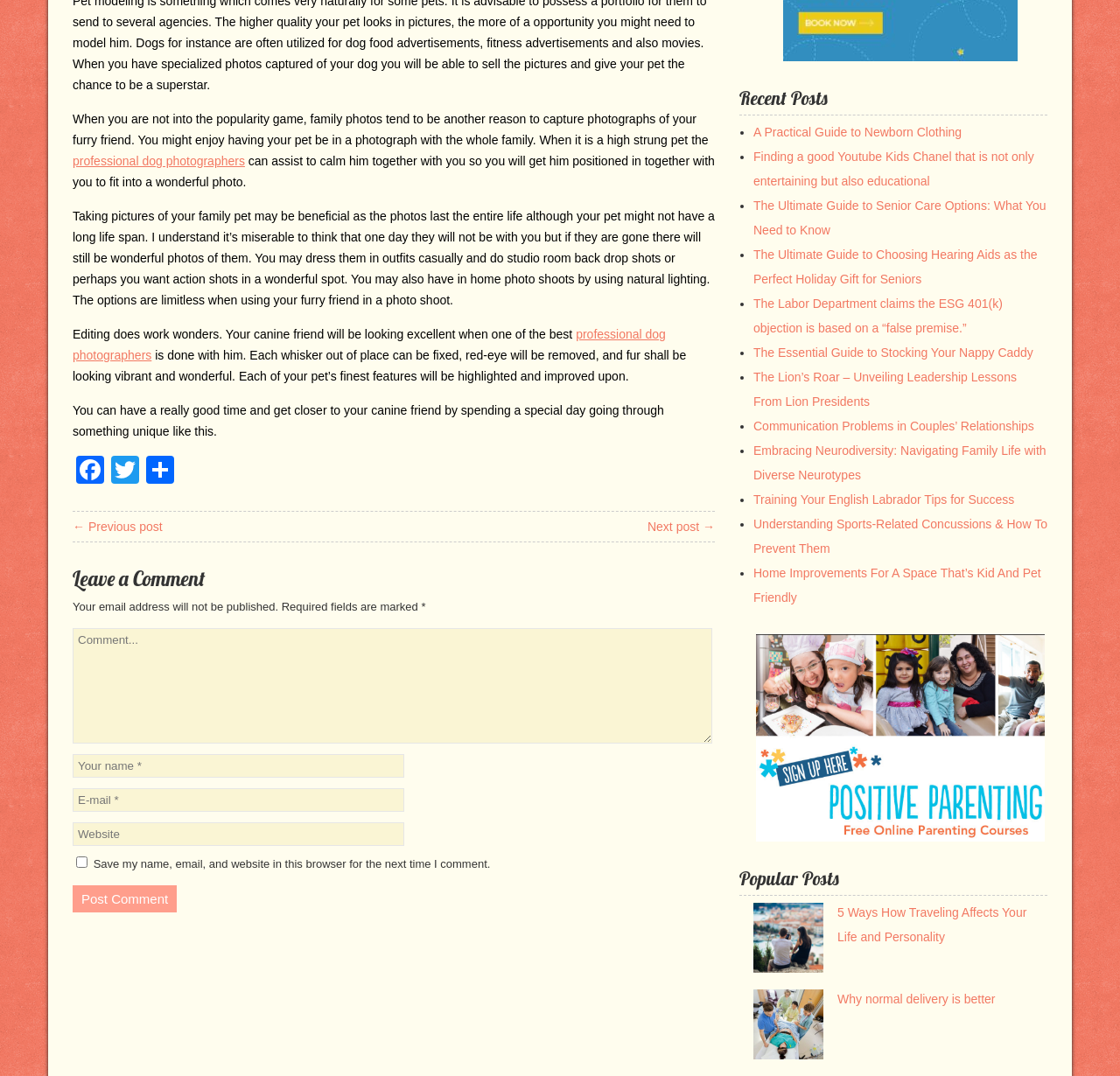Please find the bounding box coordinates of the element's region to be clicked to carry out this instruction: "Click on the 'Post Comment' button".

[0.065, 0.823, 0.158, 0.848]